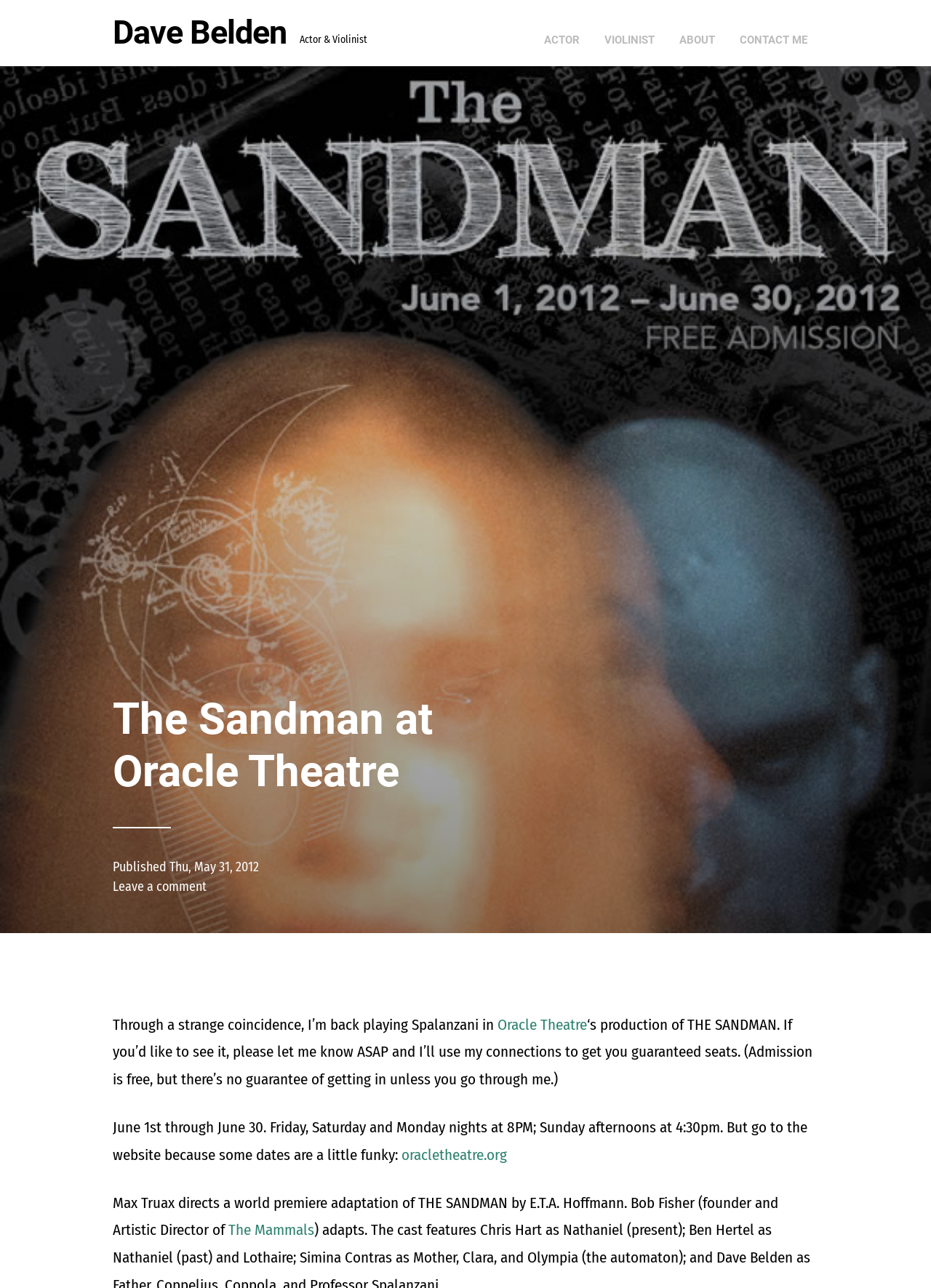Who is the director of The Sandman?
Analyze the image and deliver a detailed answer to the question.

According to the webpage, Max Truax is directing a world premiere adaptation of The Sandman by E.T.A. Hoffmann.